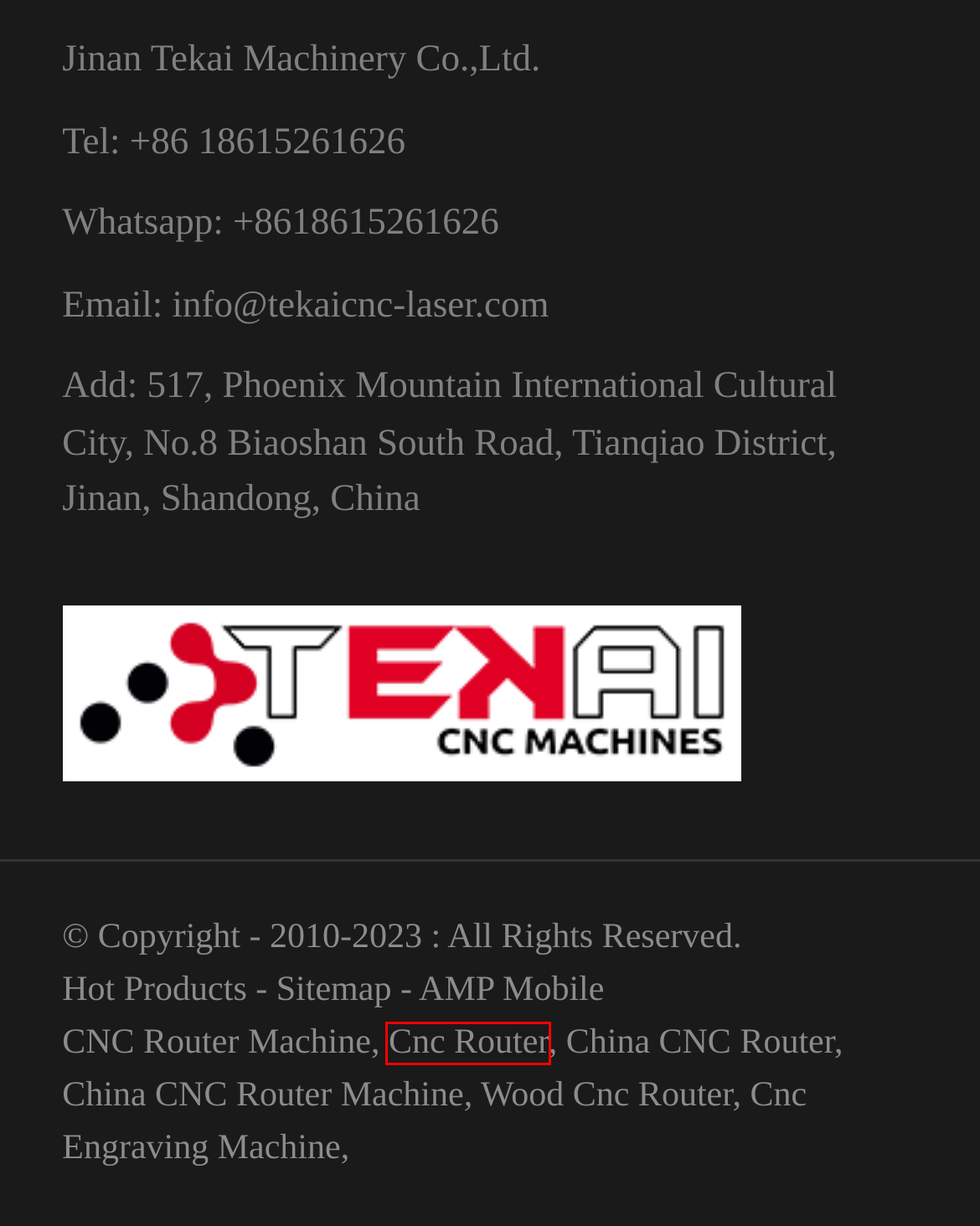Look at the screenshot of a webpage where a red bounding box surrounds a UI element. Your task is to select the best-matching webpage description for the new webpage after you click the element within the bounding box. The available options are:
A. Metal Cnc Machine Factory | China Metal Cnc Machine Manufacturers, Suppliers
B. China China CNC Router Machine Manufacturers and Factory, Suppliers | Tekai
C. China CNC Router Machine Manufacturers and Factory, Suppliers | Tekai
D. China Wood Cnc Router Manufacturers and Factory, Suppliers | Tekai
E. China China CNC Router Manufacturers and Factory, Suppliers | Tekai
F. 抱歉，站点已暂停
G. China Cnc Router Manufacturers and Factory, Suppliers | Tekai
H. China Cnc Engraving Machine Manufacturers and Factory, Suppliers | Tekai

G